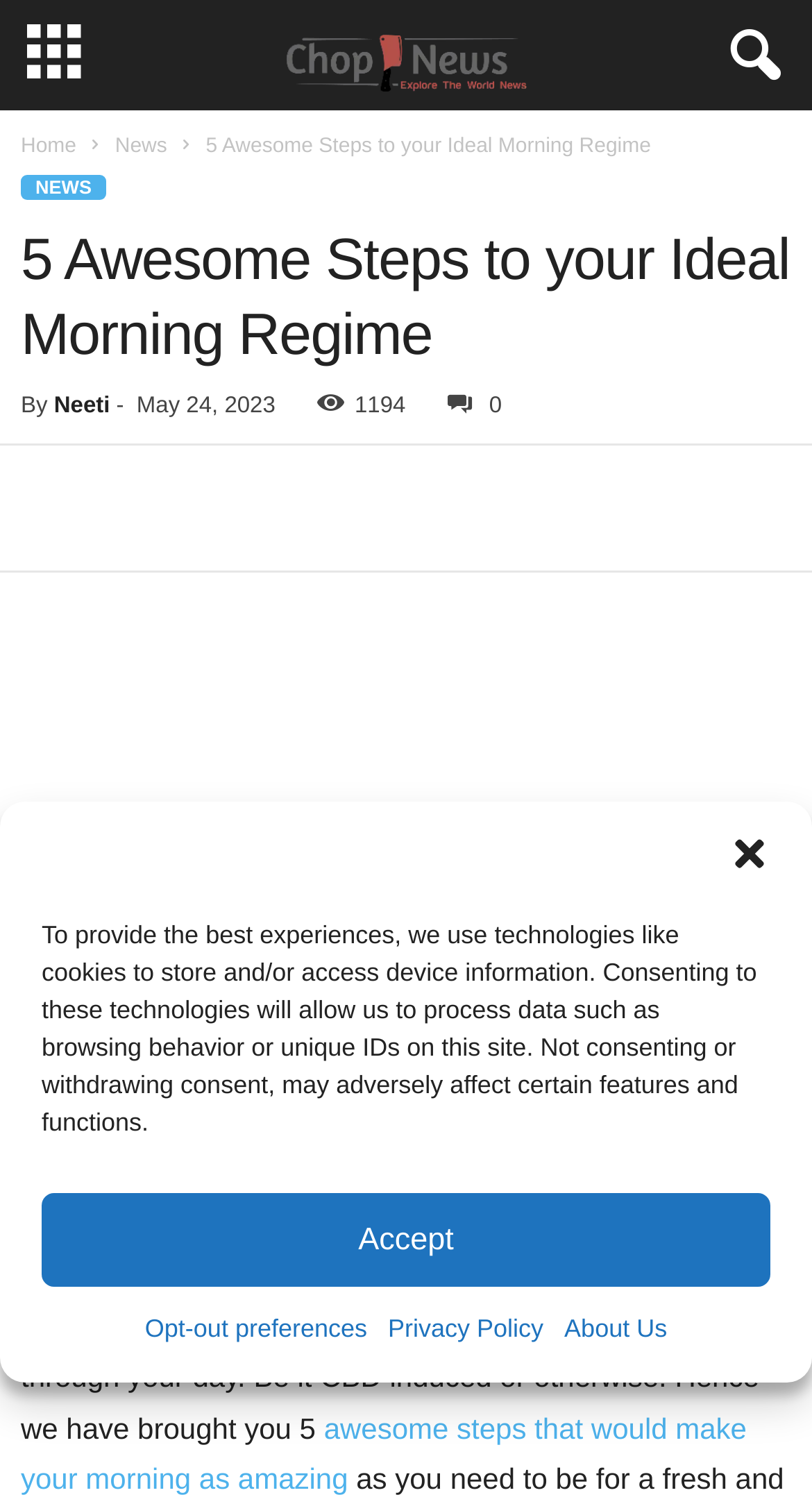Determine the bounding box coordinates for the element that should be clicked to follow this instruction: "Click the Close dialog button". The coordinates should be given as four float numbers between 0 and 1, in the format [left, top, right, bottom].

[0.897, 0.554, 0.949, 0.581]